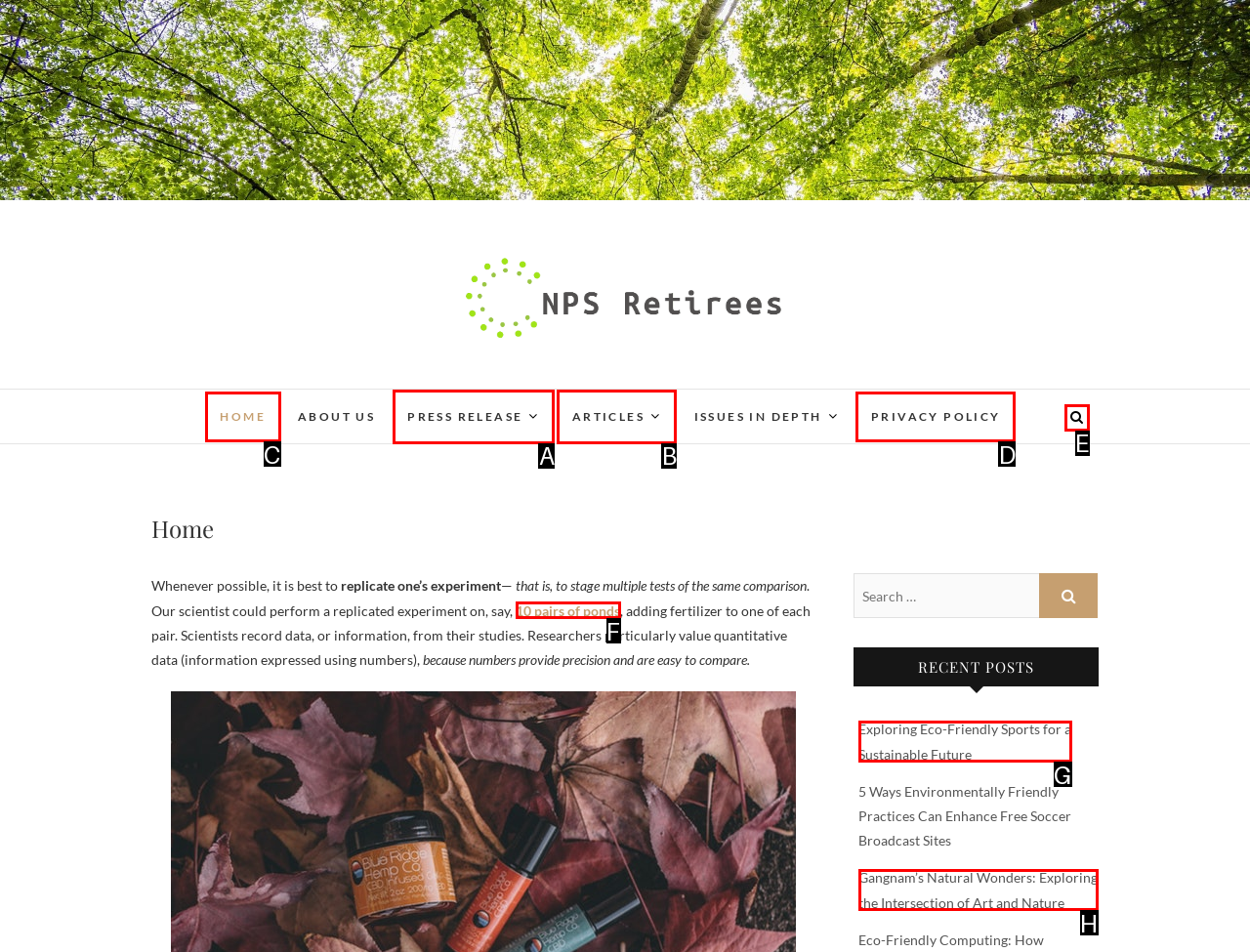Identify the HTML element that corresponds to the following description: 10 pairs of ponds Provide the letter of the best matching option.

F